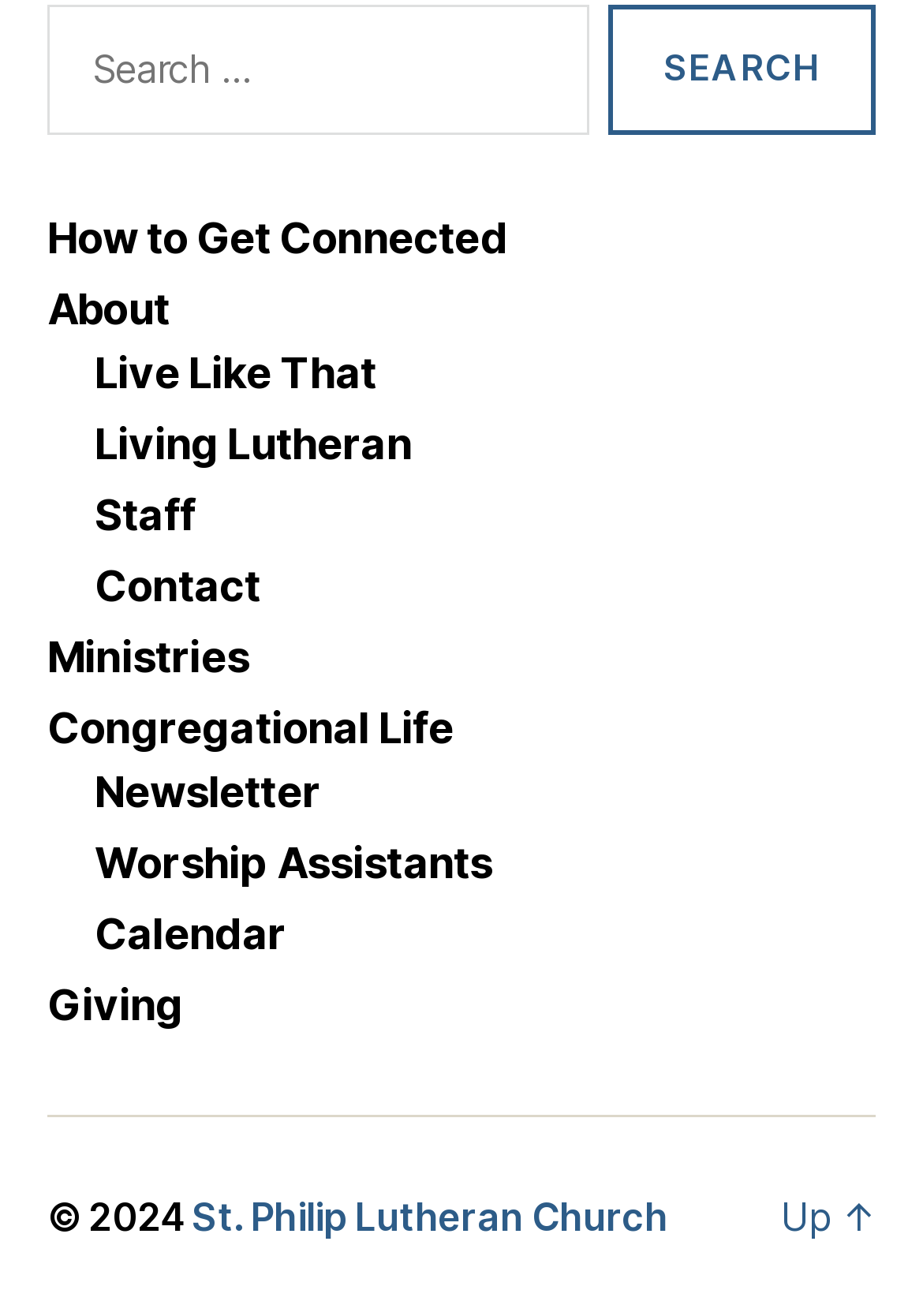Determine the bounding box coordinates of the clickable element necessary to fulfill the instruction: "Search for something". Provide the coordinates as four float numbers within the 0 to 1 range, i.e., [left, top, right, bottom].

[0.051, 0.003, 0.638, 0.103]